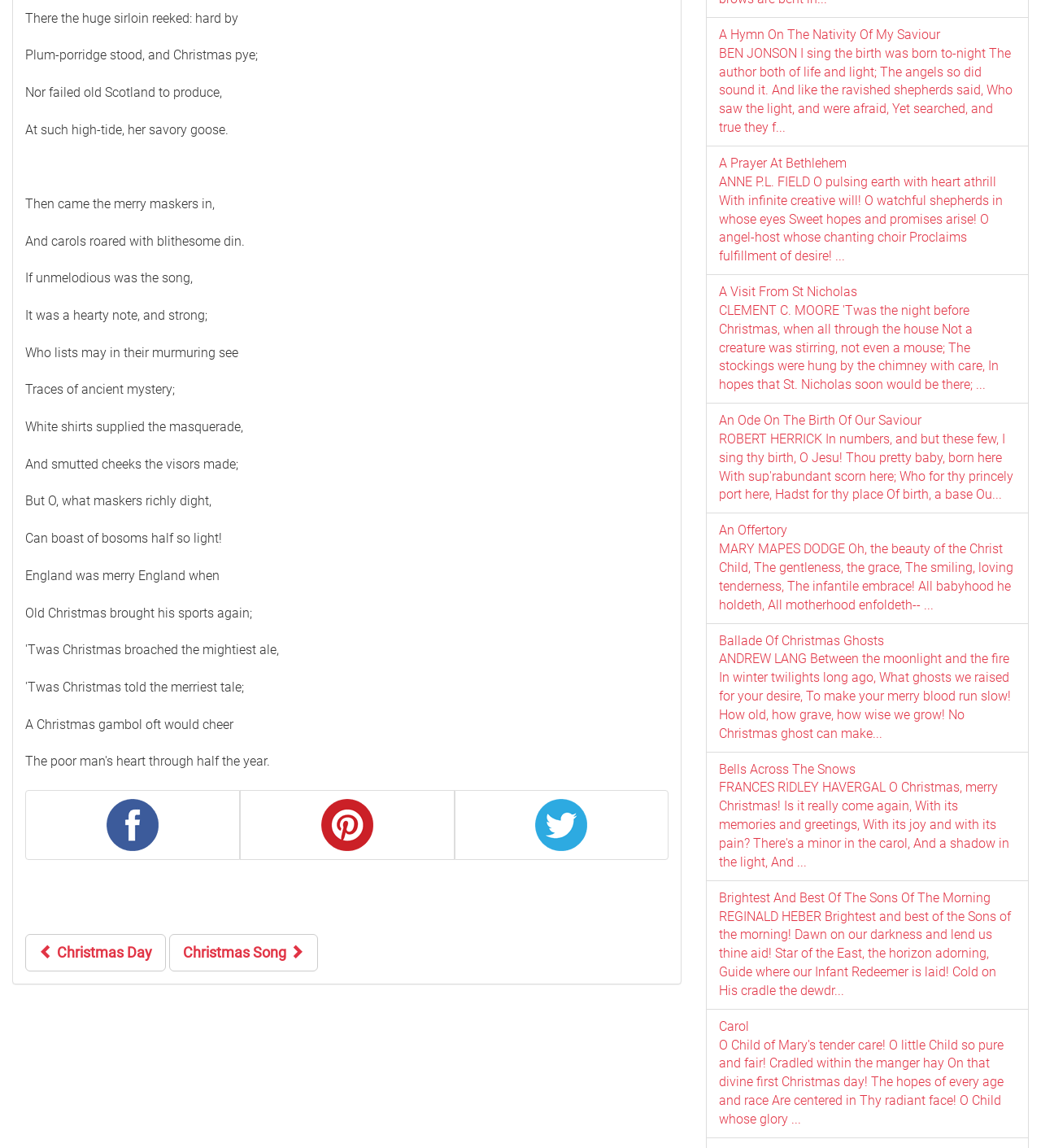Can you identify the bounding box coordinates of the clickable region needed to carry out this instruction: 'Click the Twitter link'? The coordinates should be four float numbers within the range of 0 to 1, stated as [left, top, right, bottom].

[0.436, 0.688, 0.642, 0.749]